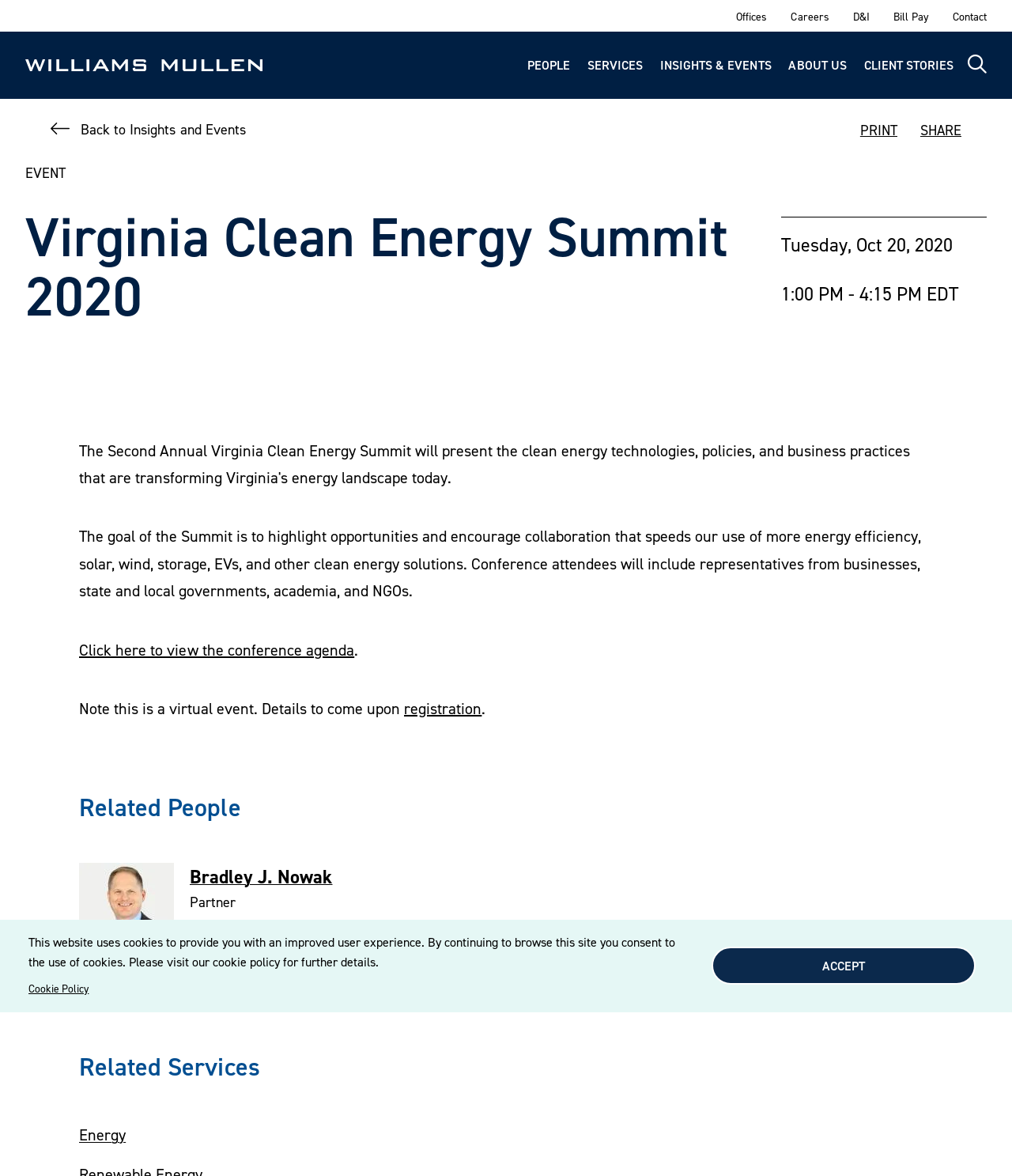What is the date of the event?
Use the screenshot to answer the question with a single word or phrase.

Tuesday, Oct 20, 2020